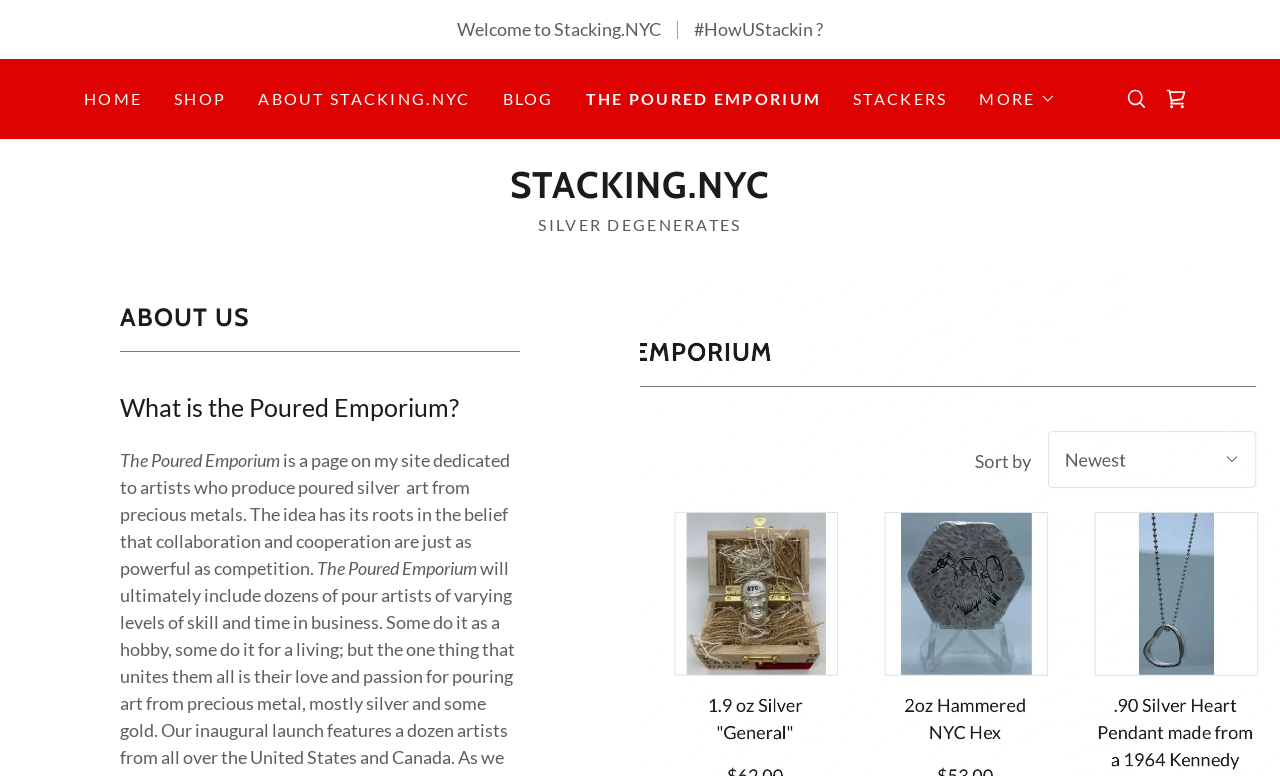Determine the coordinates of the bounding box that should be clicked to complete the instruction: "Learn about the Poured Emporium". The coordinates should be represented by four float numbers between 0 and 1: [left, top, right, bottom].

[0.458, 0.112, 0.642, 0.143]